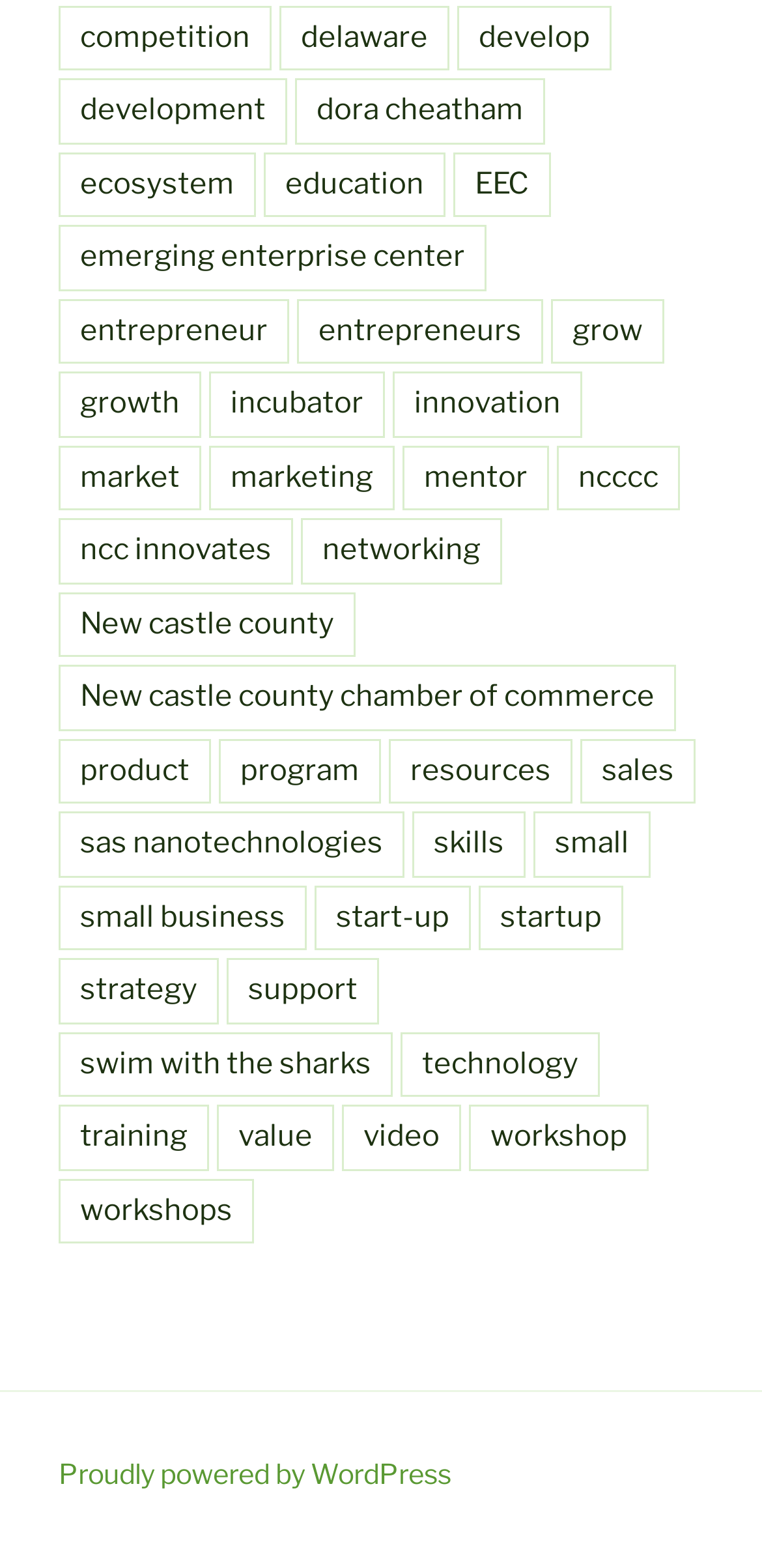What is the purpose of the 'Emerging Enterprise Center'?
Please answer the question with a detailed response using the information from the screenshot.

The 'Emerging Enterprise Center' is likely a business incubator that provides resources and support to startups and small businesses. This is inferred from the presence of other related links such as 'incubator', 'startup', and 'entrepreneur'.